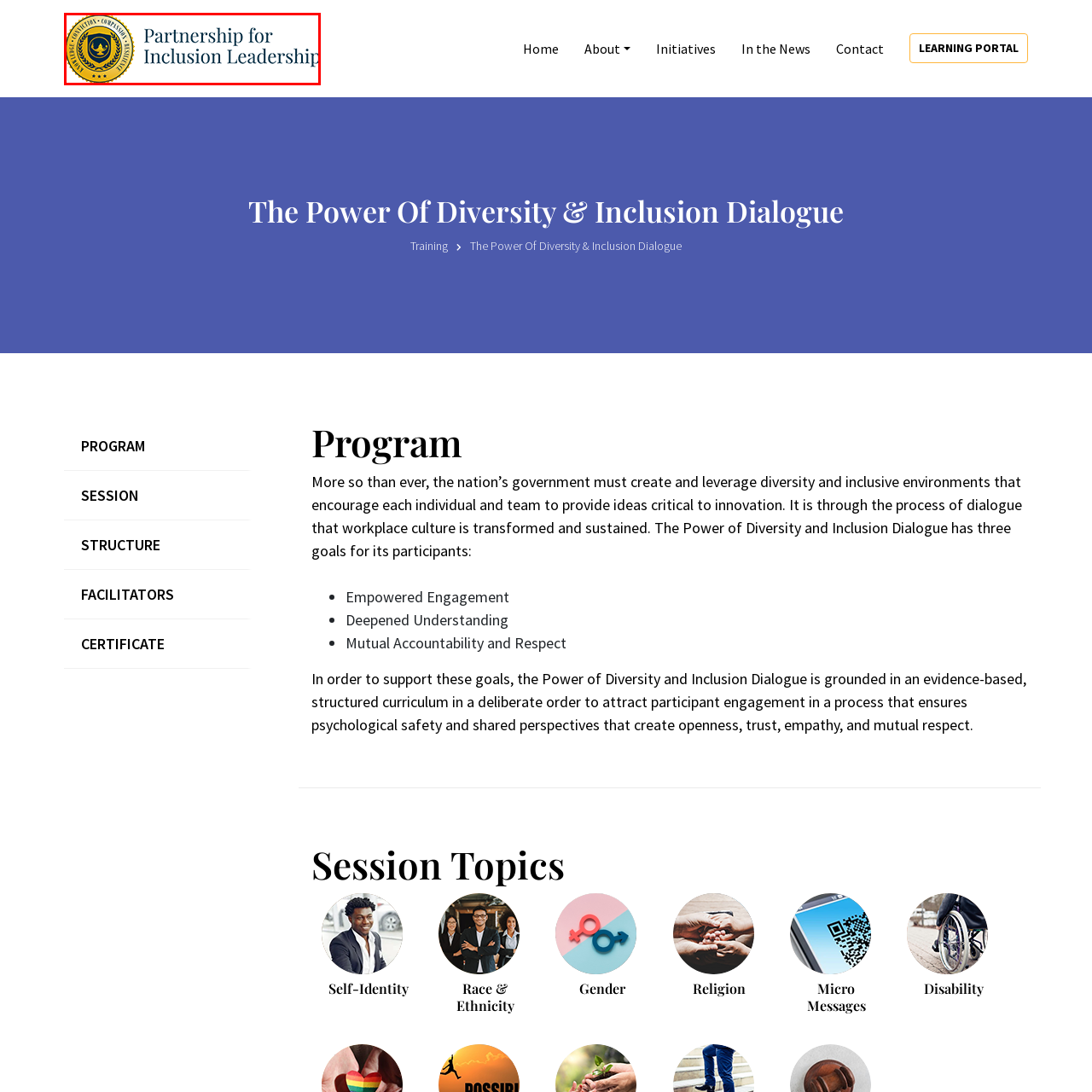Generate a detailed caption for the picture within the red-bordered area.

The image features the logo of the "Partnership for Inclusion Leadership." This emblem prominently displays a circular gold seal, which contains the elements of knowledge, construction, cooperation, and health, signifying the organization’s commitment to fostering inclusive leadership practices. The text "Partnership for Inclusion Leadership" is presented in a sophisticated font, reflecting the professionalism and aspirational qualities of the initiative. This logo encapsulates the goals of promoting diversity and inclusion in leadership roles.